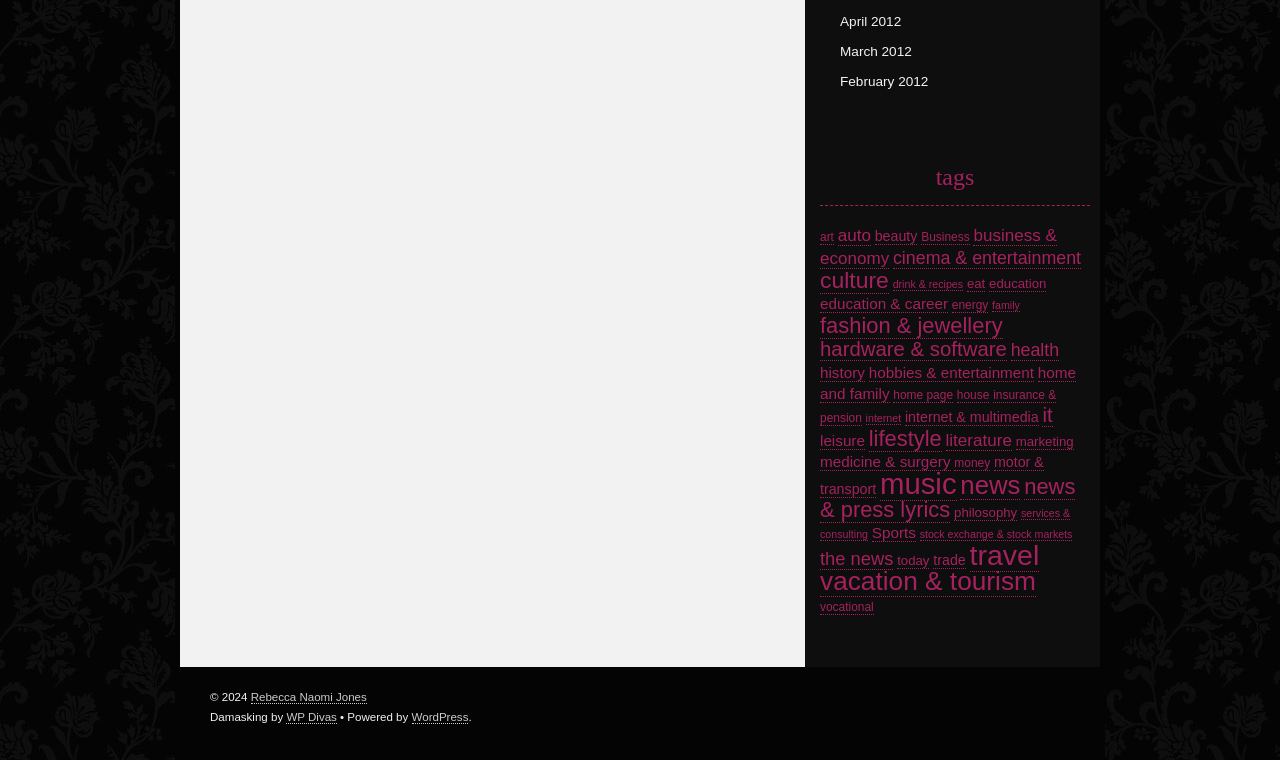Please identify the coordinates of the bounding box for the clickable region that will accomplish this instruction: "read 'Rebecca Naomi Jones' article".

[0.196, 0.909, 0.287, 0.926]